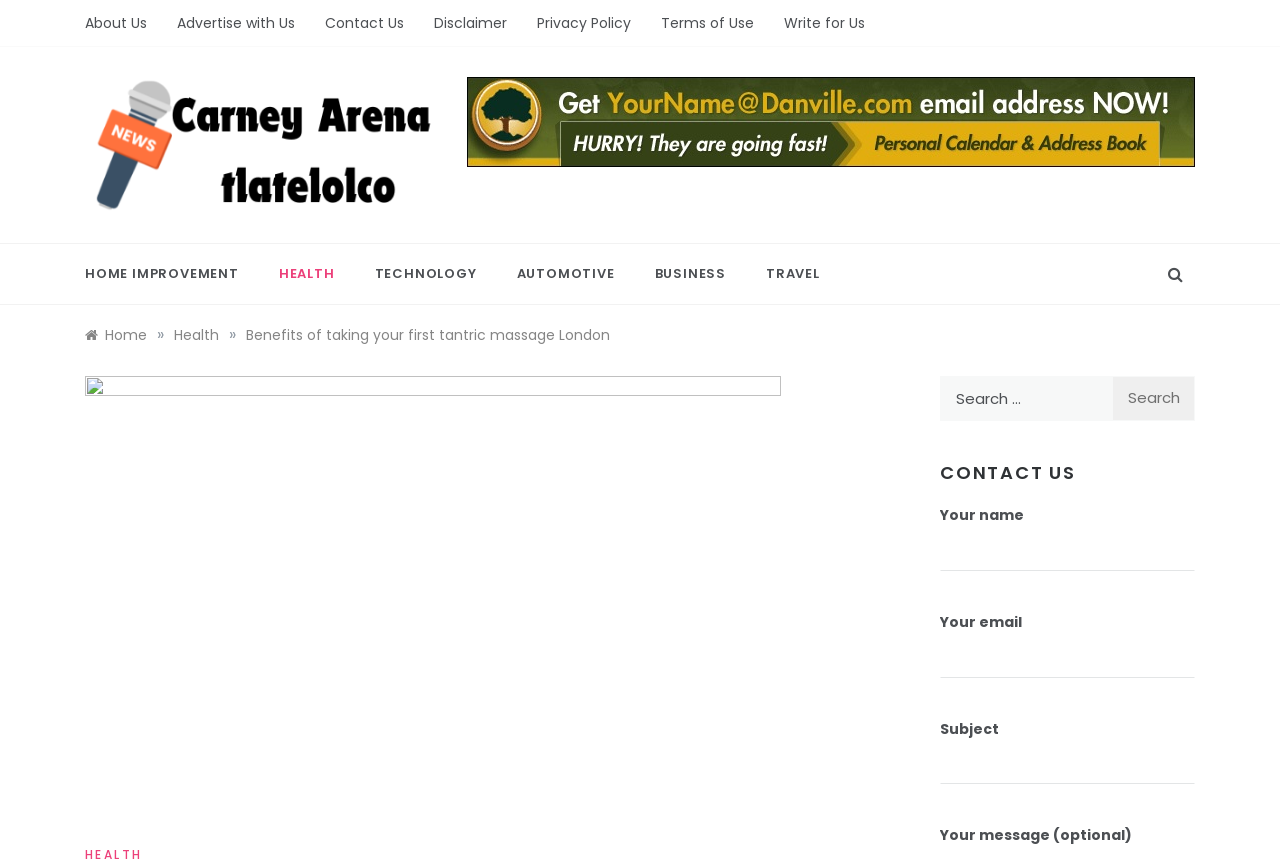Extract the bounding box coordinates for the described element: "Privacy Policy". The coordinates should be represented as four float numbers between 0 and 1: [left, top, right, bottom].

[0.408, 0.003, 0.505, 0.05]